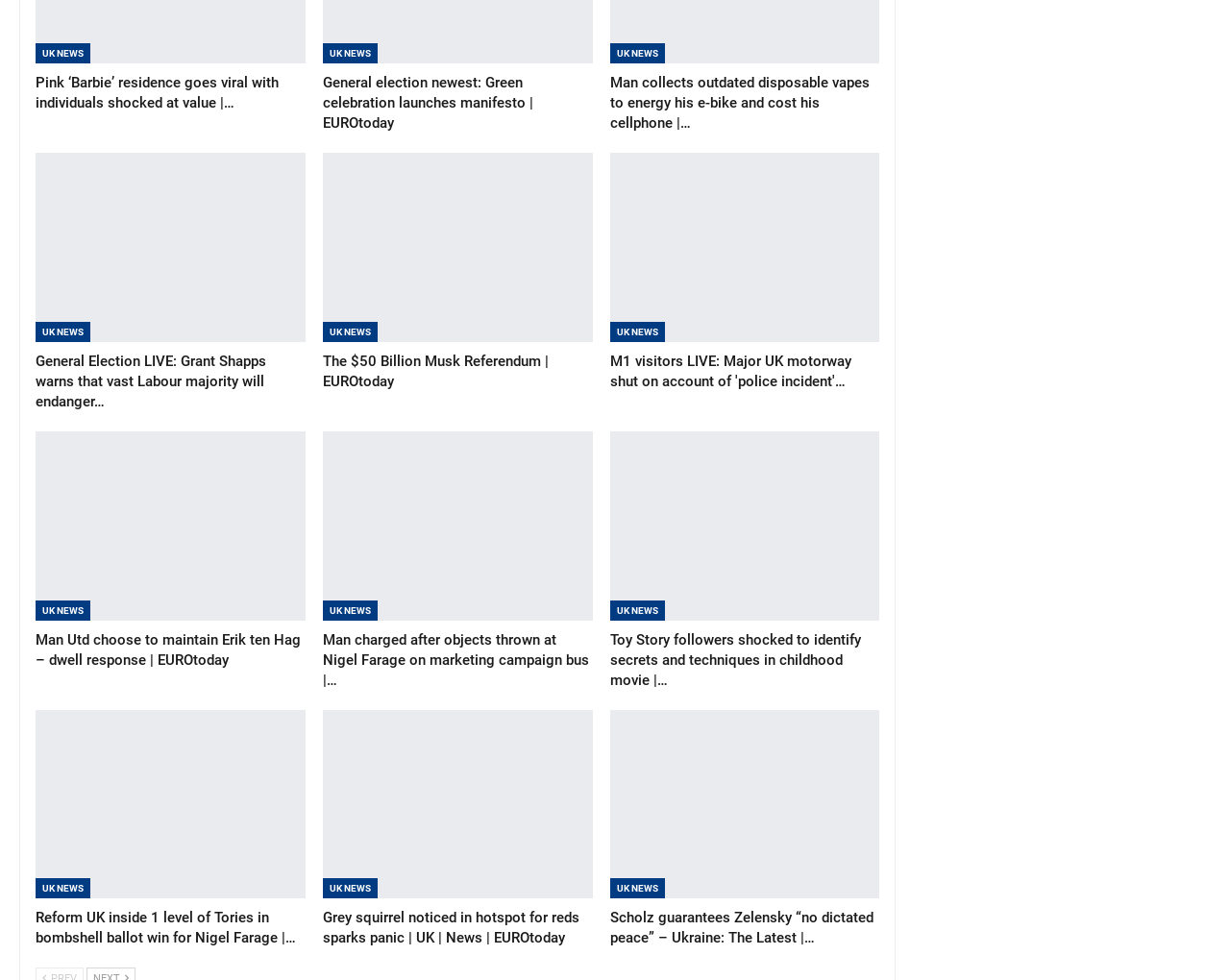Identify the bounding box coordinates of the clickable region required to complete the instruction: "Learn about General election latest news". The coordinates should be given as four float numbers within the range of 0 and 1, i.e., [left, top, right, bottom].

[0.262, 0.076, 0.433, 0.135]